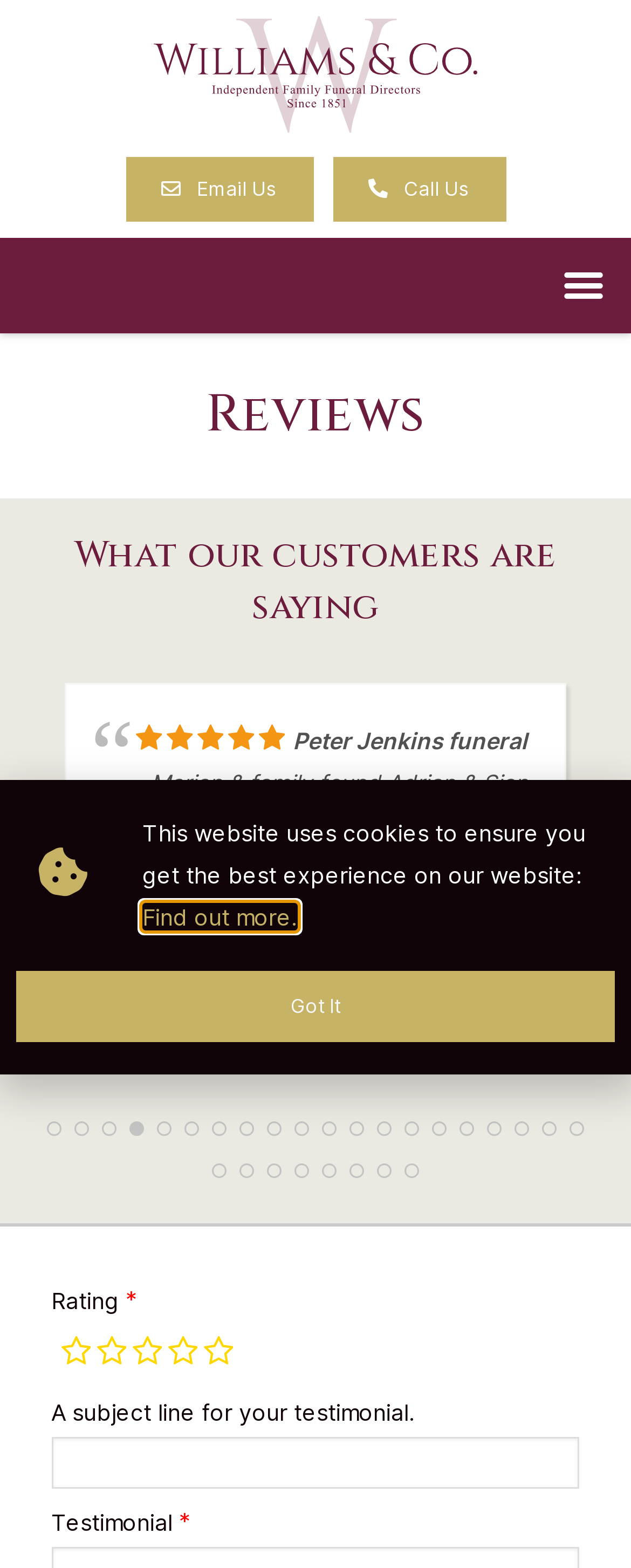Write an exhaustive caption that covers the webpage's main aspects.

This webpage is about reviews, specifically showcasing what customers are saying about Williams & Co. At the top, there are links to email and call the company, as well as a menu toggle button on the right side. Below these elements, there are two headings: "Reviews" and "What our customers are saying". 

The main content of the page is a series of customer reviews. The first review is from Peter Jenkins, with a brief description of their experience. Below this, there is a longer testimonial from Marian & family, praising Adrian & Sian for their helpful and caring service. There is a "read more" link below this testimonial. 

To the left of these reviews, there are names and dates of reviewers, such as Pam H. and the date 10 MAR 2024. Below these, there is a rating system with five options, from one to five stars. 

Further down the page, there is a section where users can leave their own review. This section includes a text box to enter a subject line and a testimonial, with a prompt to guide the user. 

At the bottom of the page, there is a notice about the website using cookies, with a link to find out more and a "Got It" button to acknowledge this notice.